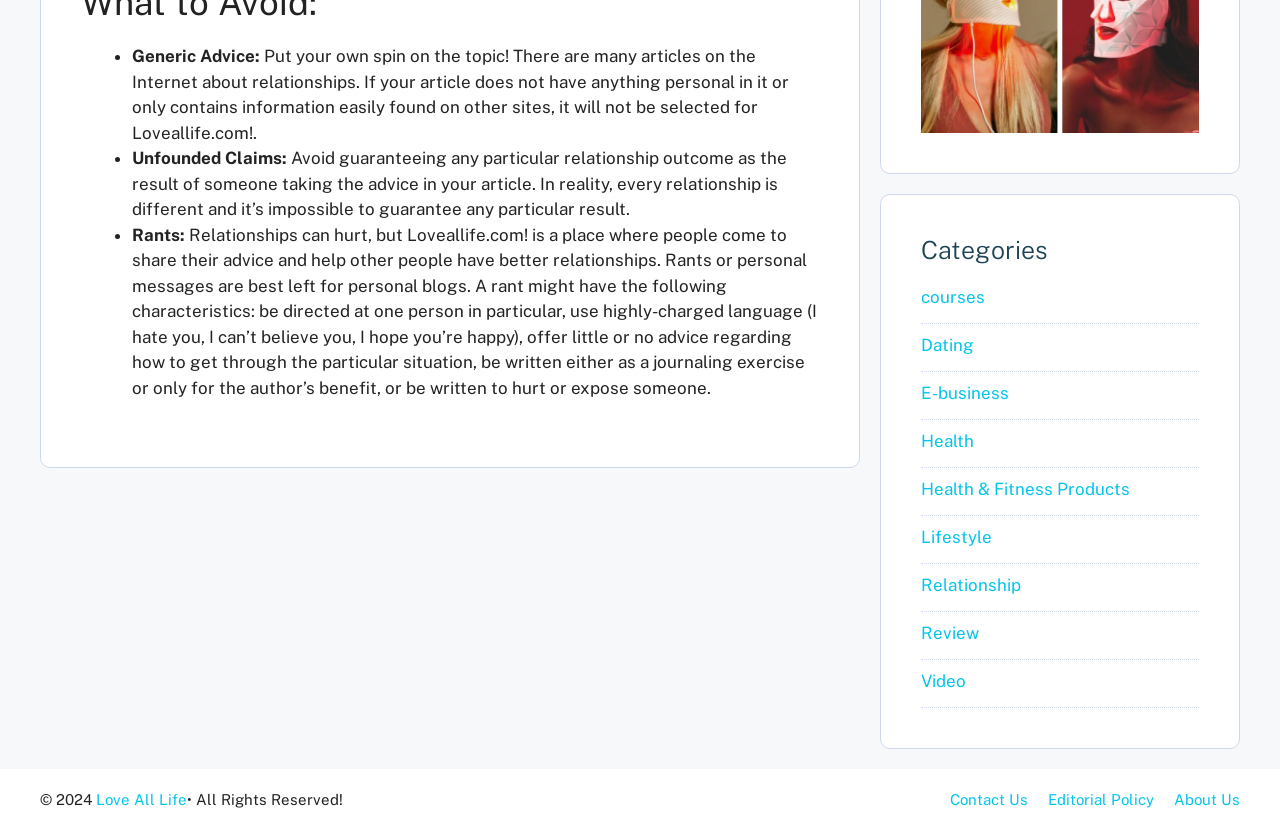From the element description: "Love All Life", extract the bounding box coordinates of the UI element. The coordinates should be expressed as four float numbers between 0 and 1, in the order [left, top, right, bottom].

[0.075, 0.951, 0.146, 0.972]